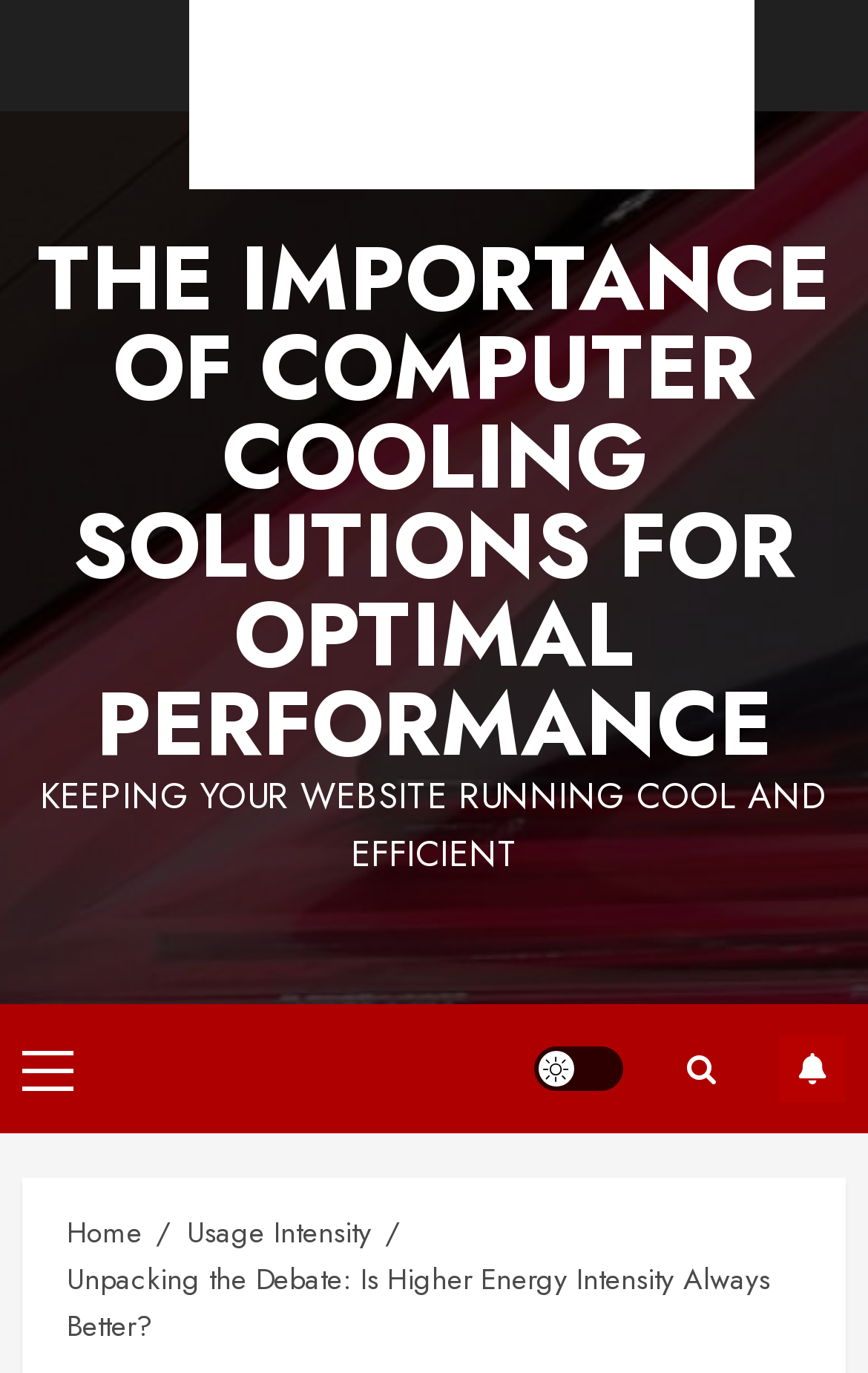Identify the coordinates of the bounding box for the element that must be clicked to accomplish the instruction: "Browse categories".

None